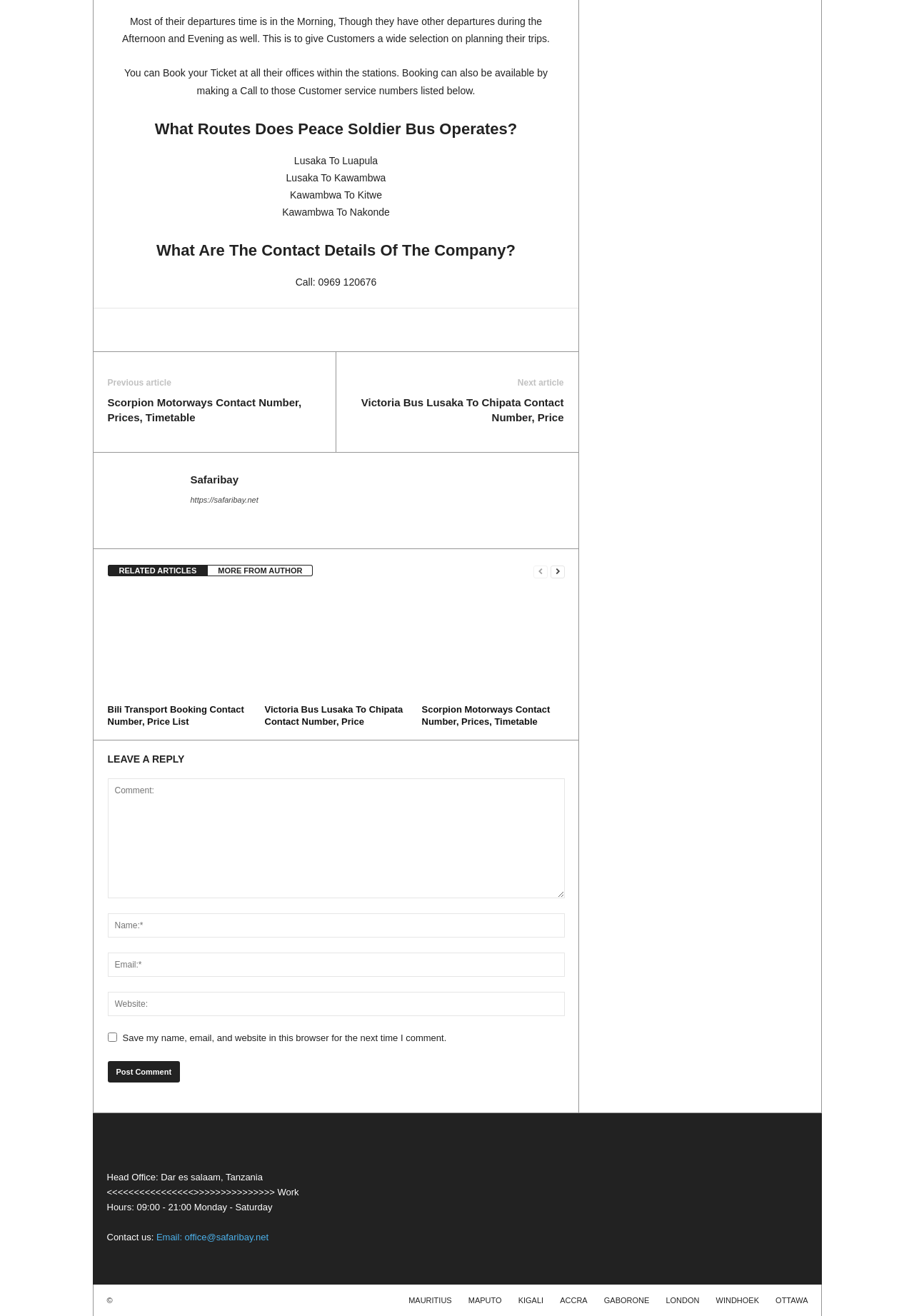Answer the question using only one word or a concise phrase: What is the contact number for booking a ticket?

0969 120676